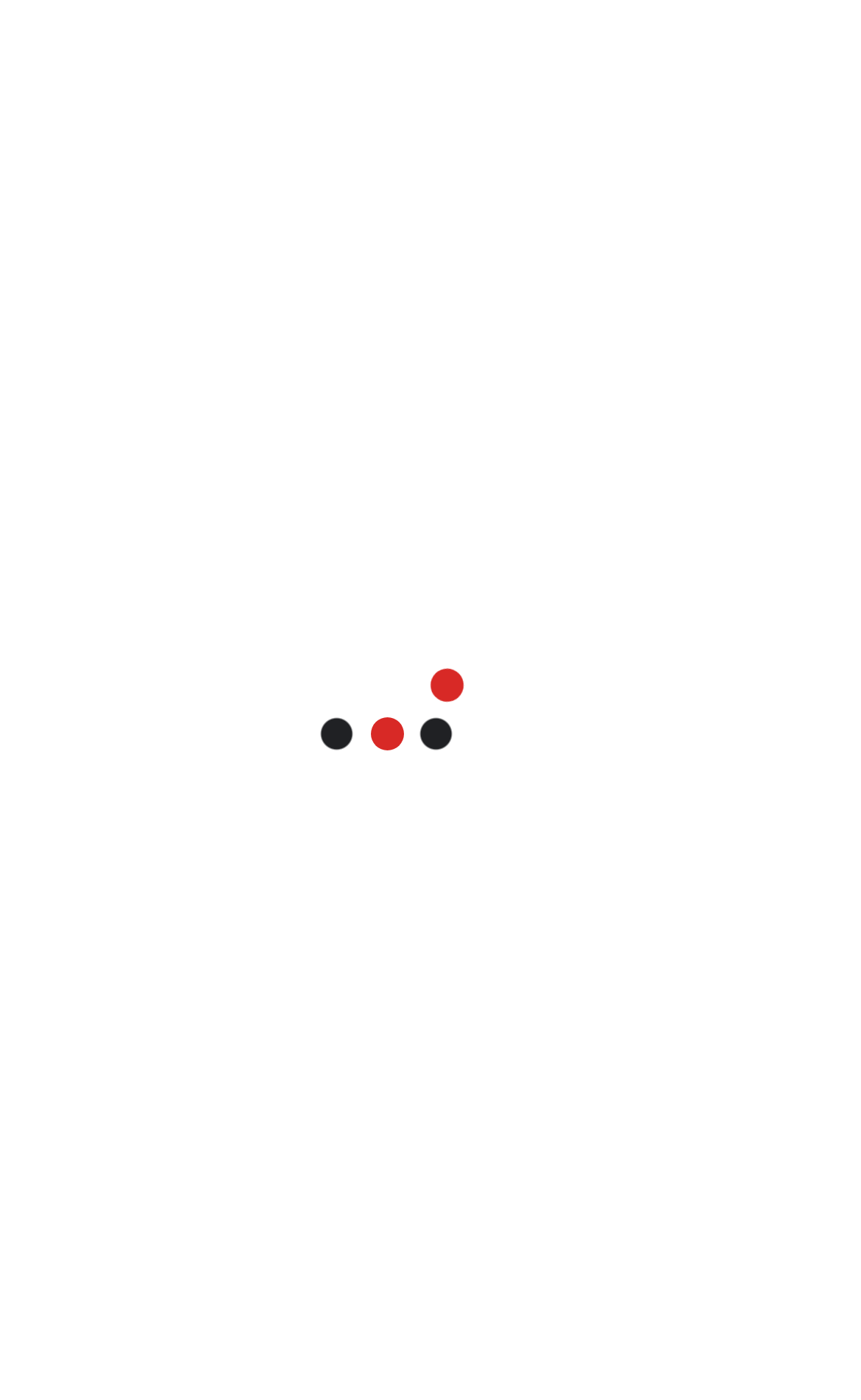What is the purpose of the article?
Based on the screenshot, provide your answer in one word or phrase.

To provide basic settings for the Samsung Galaxy A9